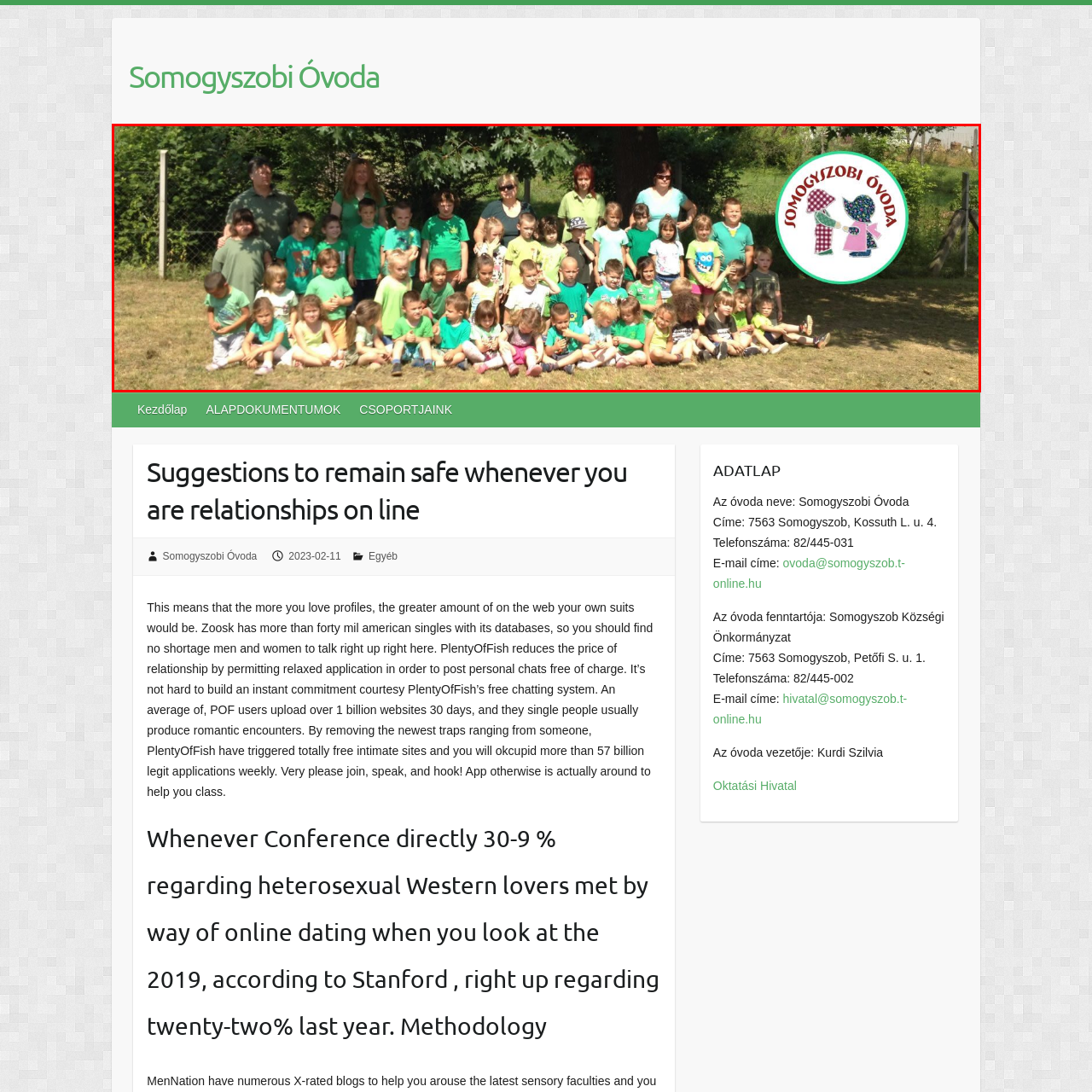View the area enclosed by the red box, What is the atmosphere of the kindergarten? Respond using one word or phrase.

Lively